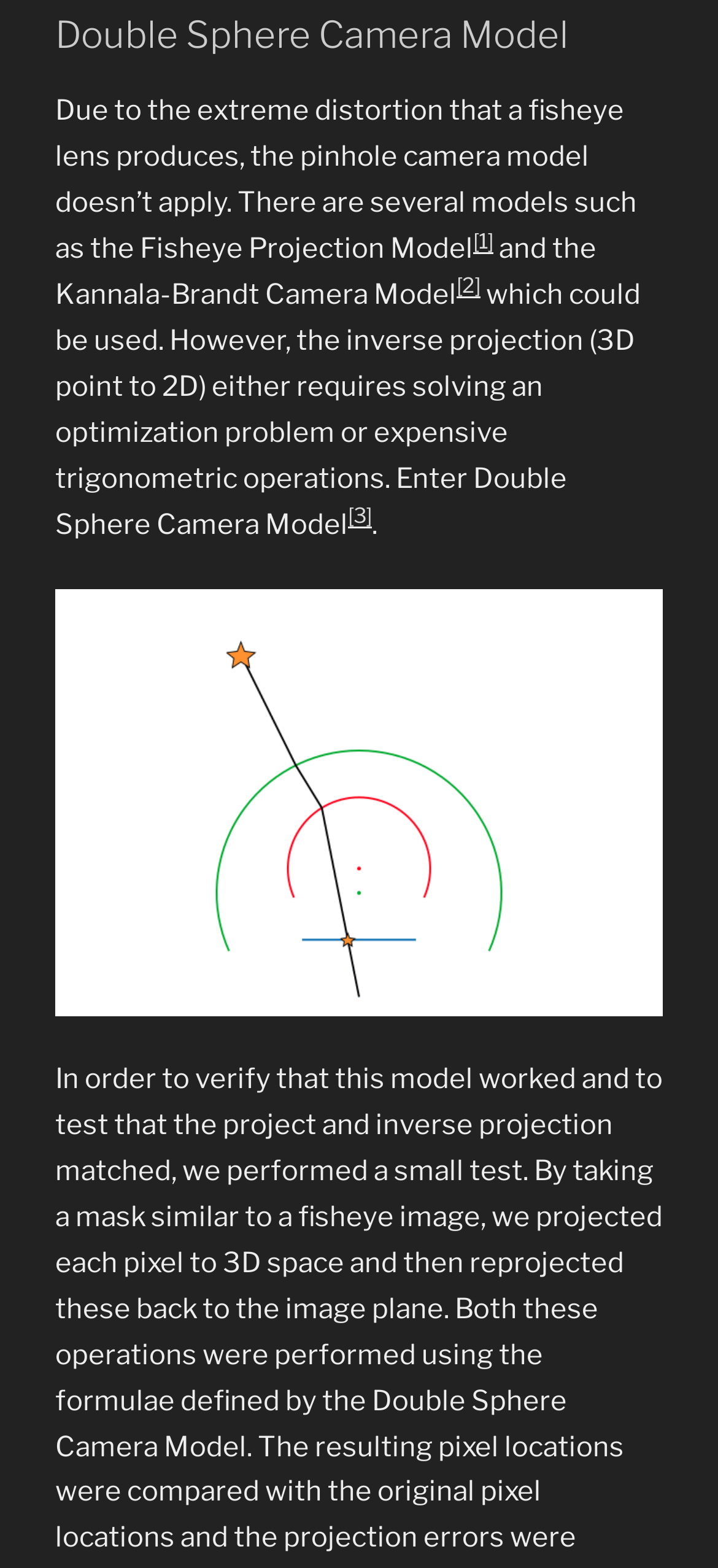Find and provide the bounding box coordinates for the UI element described with: "[3]".

[0.485, 0.32, 0.518, 0.337]